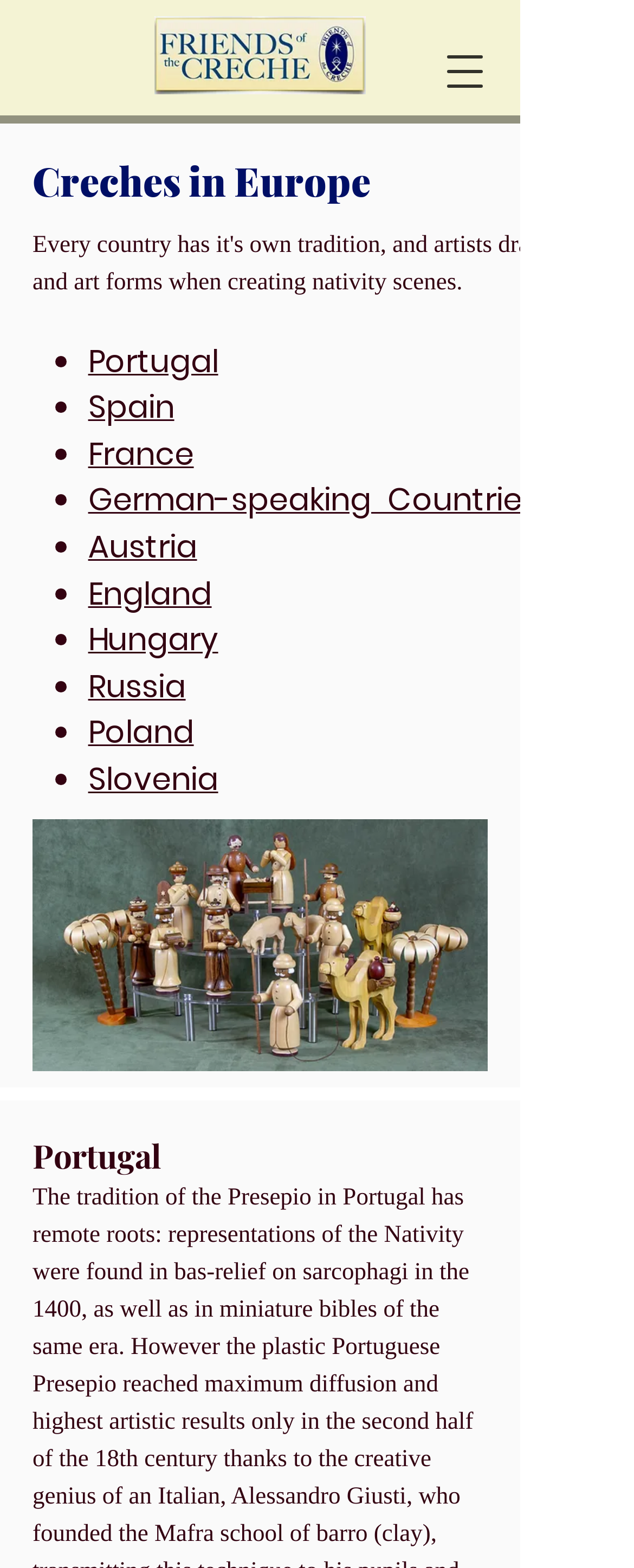Extract the bounding box coordinates for the HTML element that matches this description: "German-speaking Countries". The coordinates should be four float numbers between 0 and 1, i.e., [left, top, right, bottom].

[0.139, 0.305, 0.849, 0.333]